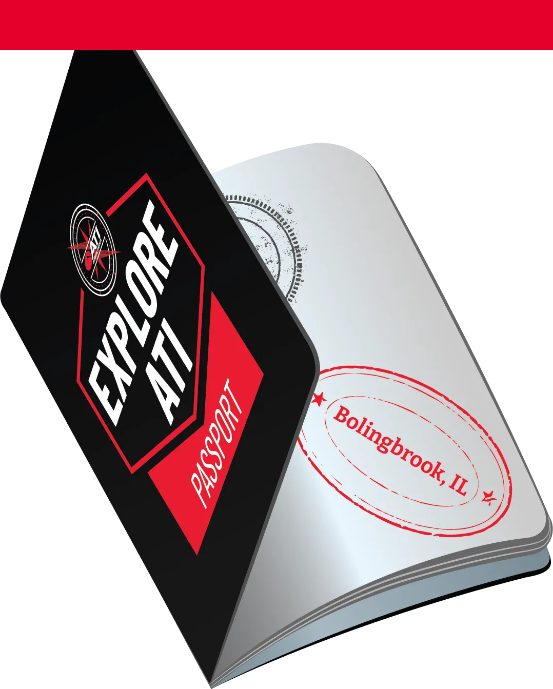What is the color of the background?
Please respond to the question with as much detail as possible.

The color of the background can be identified by looking at the design of the passport cover, which has a sleek black background that sets off the bold text.